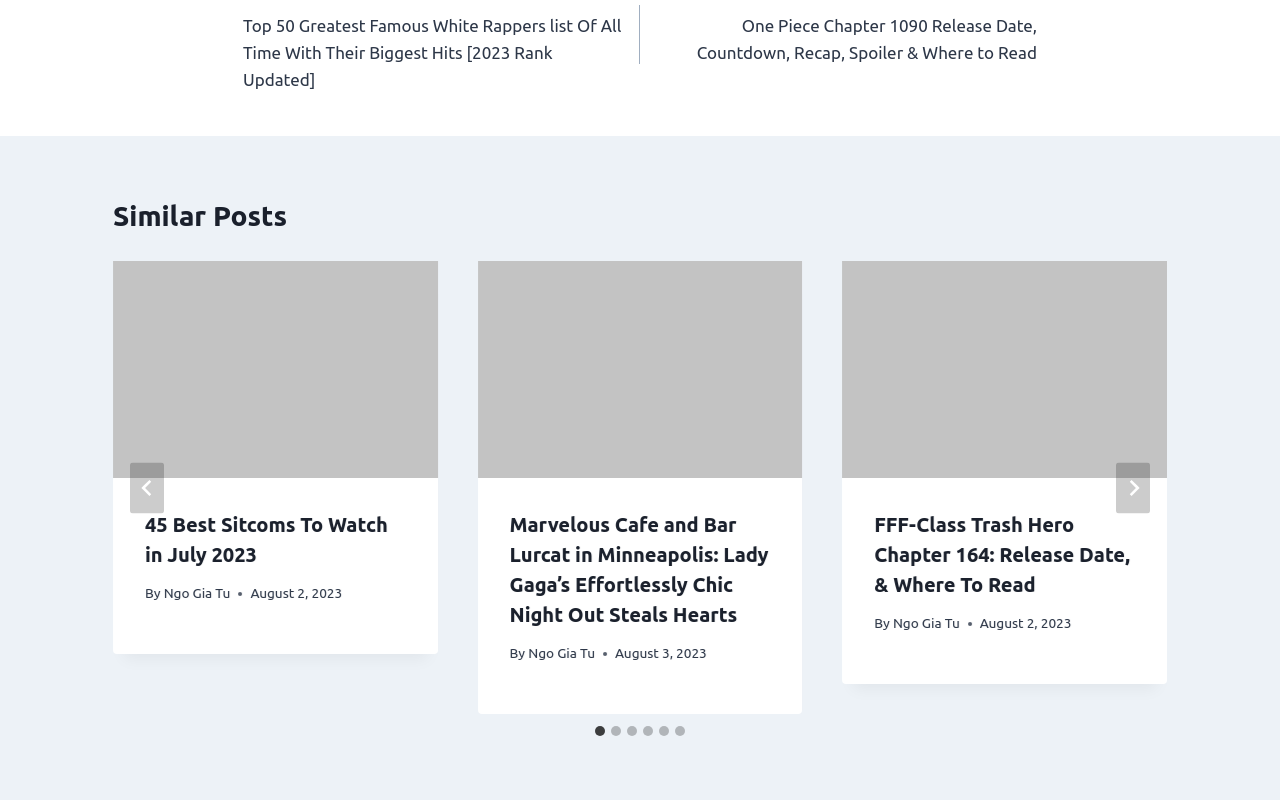Determine the bounding box for the described UI element: "aria-label="Go to last slide"".

[0.102, 0.578, 0.128, 0.641]